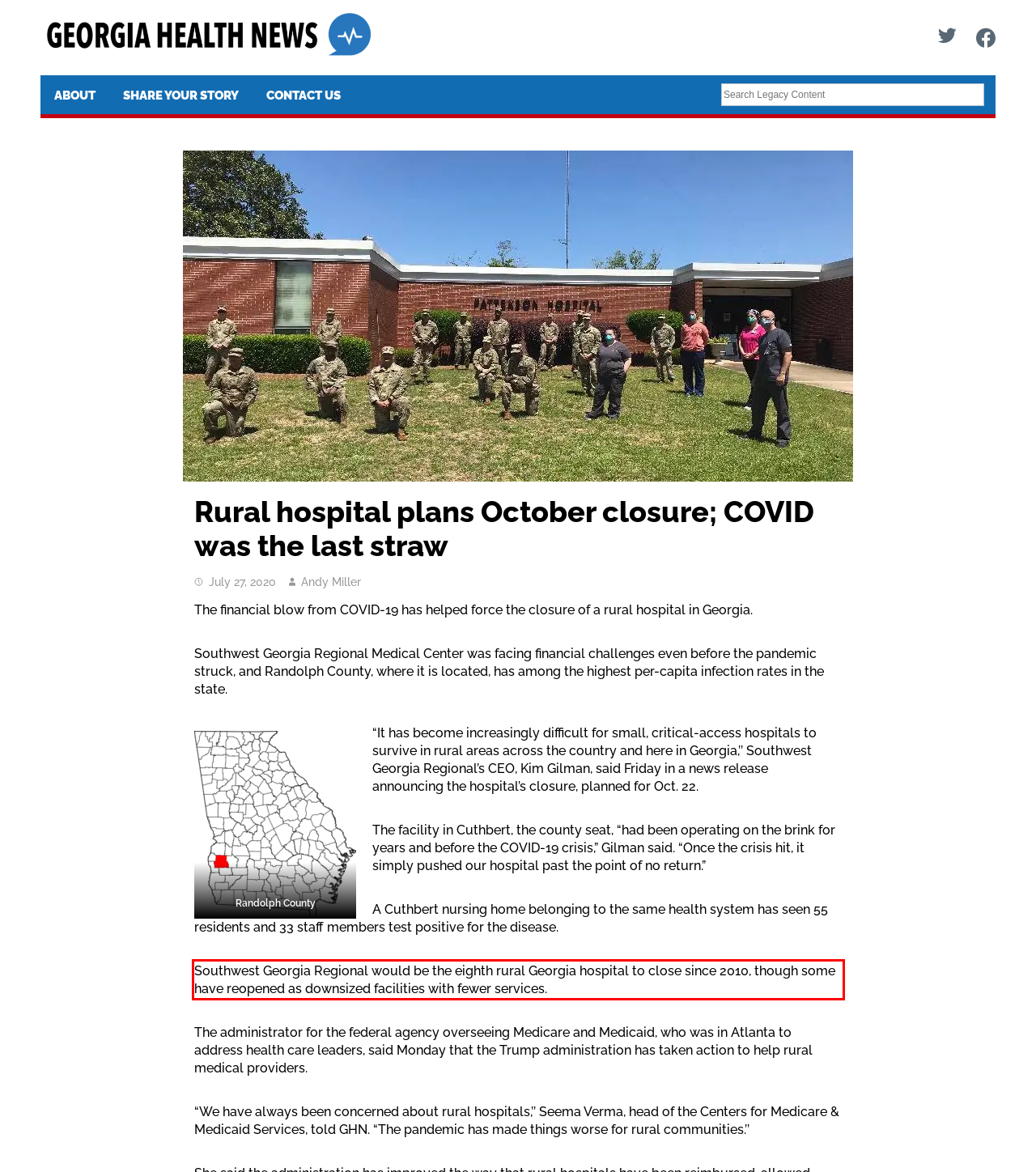Identify the text inside the red bounding box in the provided webpage screenshot and transcribe it.

Southwest Georgia Regional would be the eighth rural Georgia hospital to close since 2010, though some have reopened as downsized facilities with fewer services.